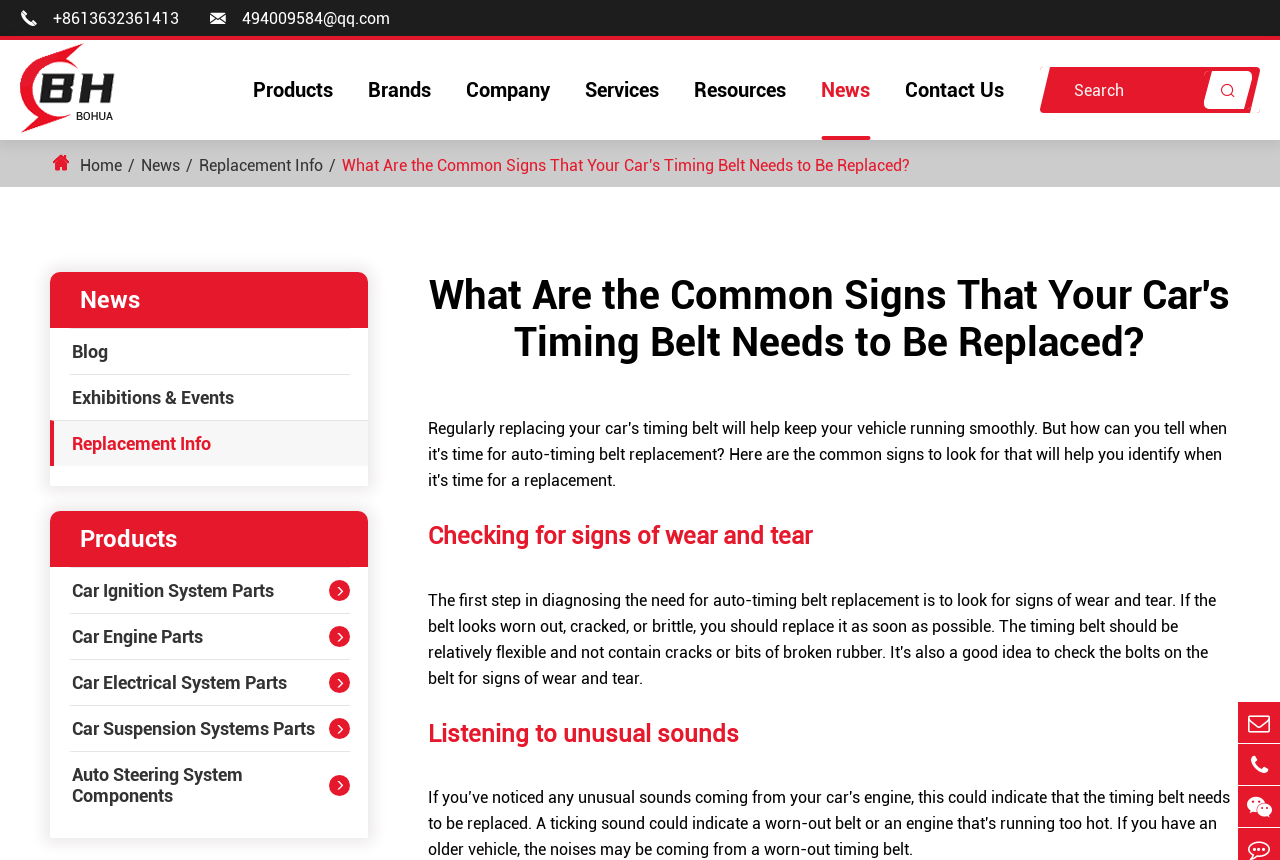Determine the title of the webpage and give its text content.

What Are the Common Signs That Your Car's Timing Belt Needs to Be Replaced?